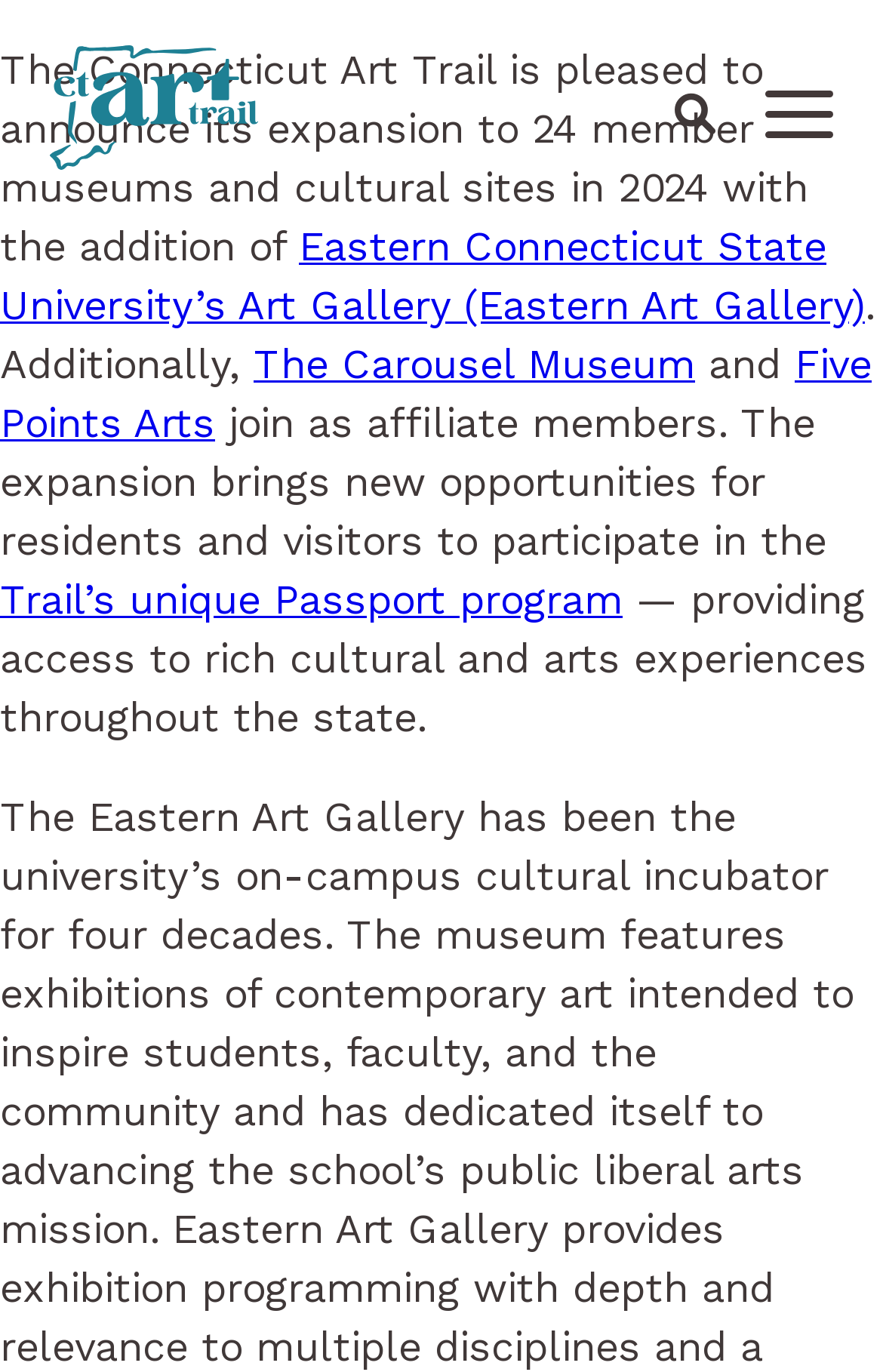Provide your answer in a single word or phrase: 
What is the name of the program that provides access to rich cultural and arts experiences throughout the state?

Passport program